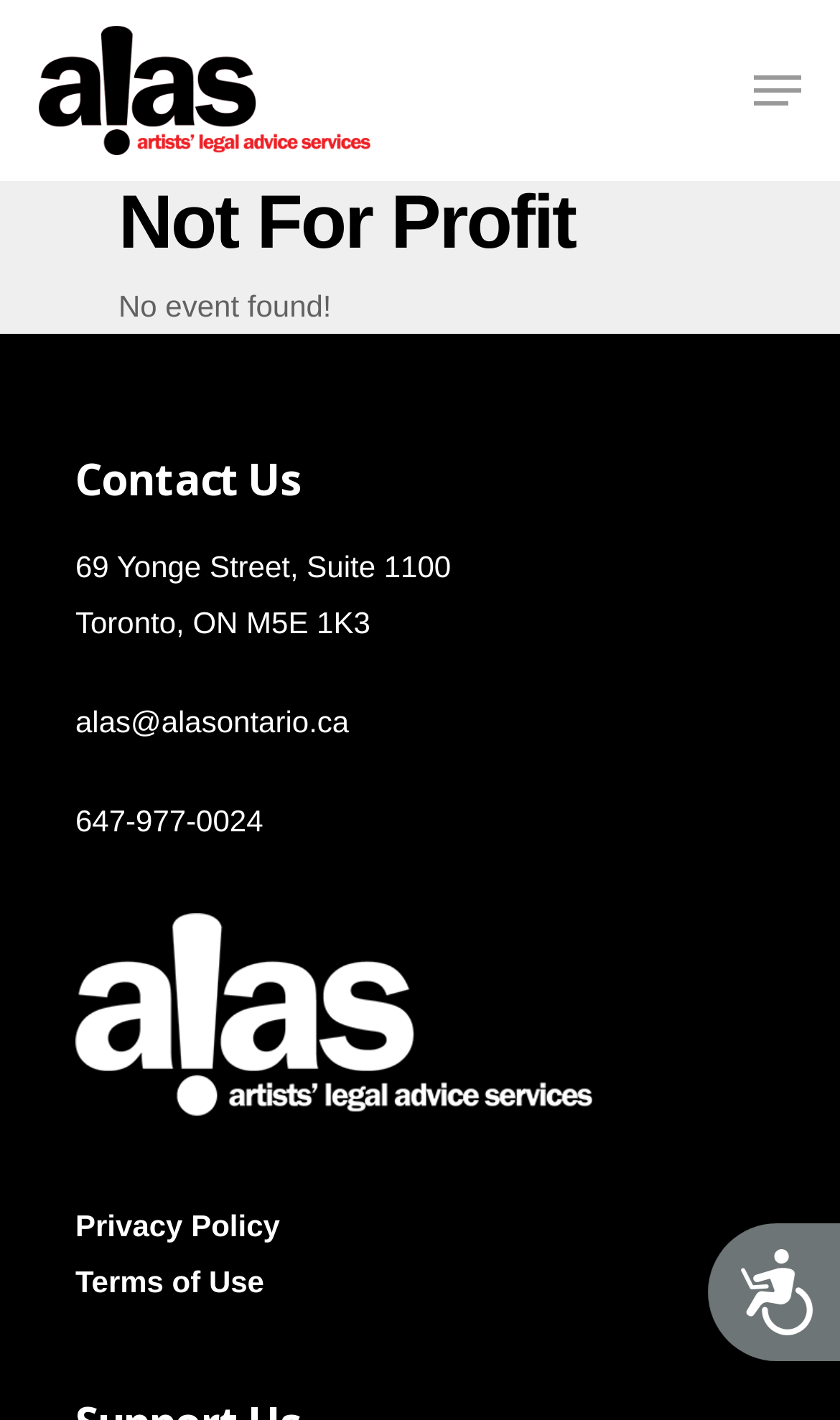Can you specify the bounding box coordinates of the area that needs to be clicked to fulfill the following instruction: "Access the Legal Clinic page"?

[0.63, 0.256, 0.933, 0.302]